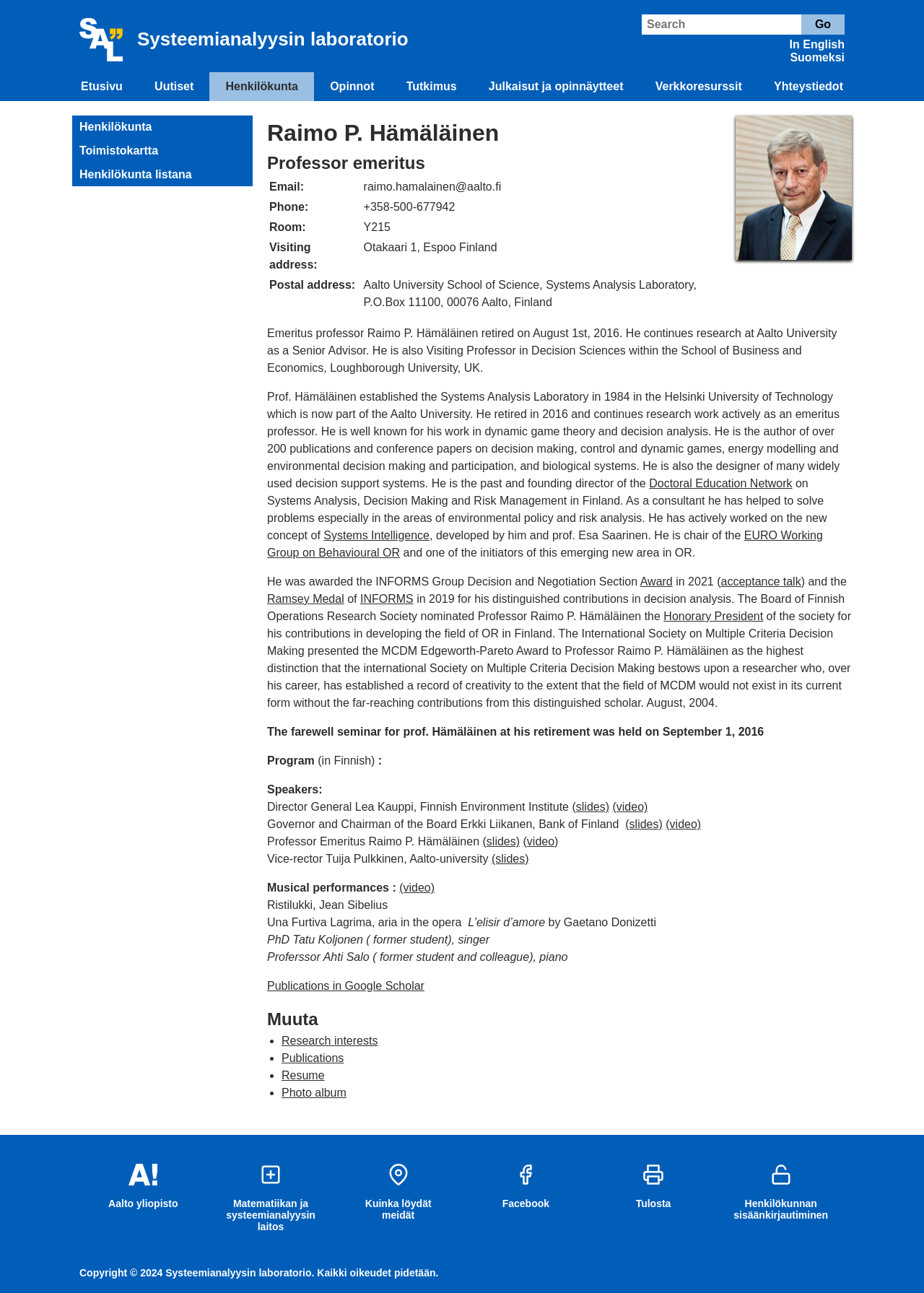What is the name of the professor emeritus?
Based on the image content, provide your answer in one word or a short phrase.

Raimo P. Hämäläinen